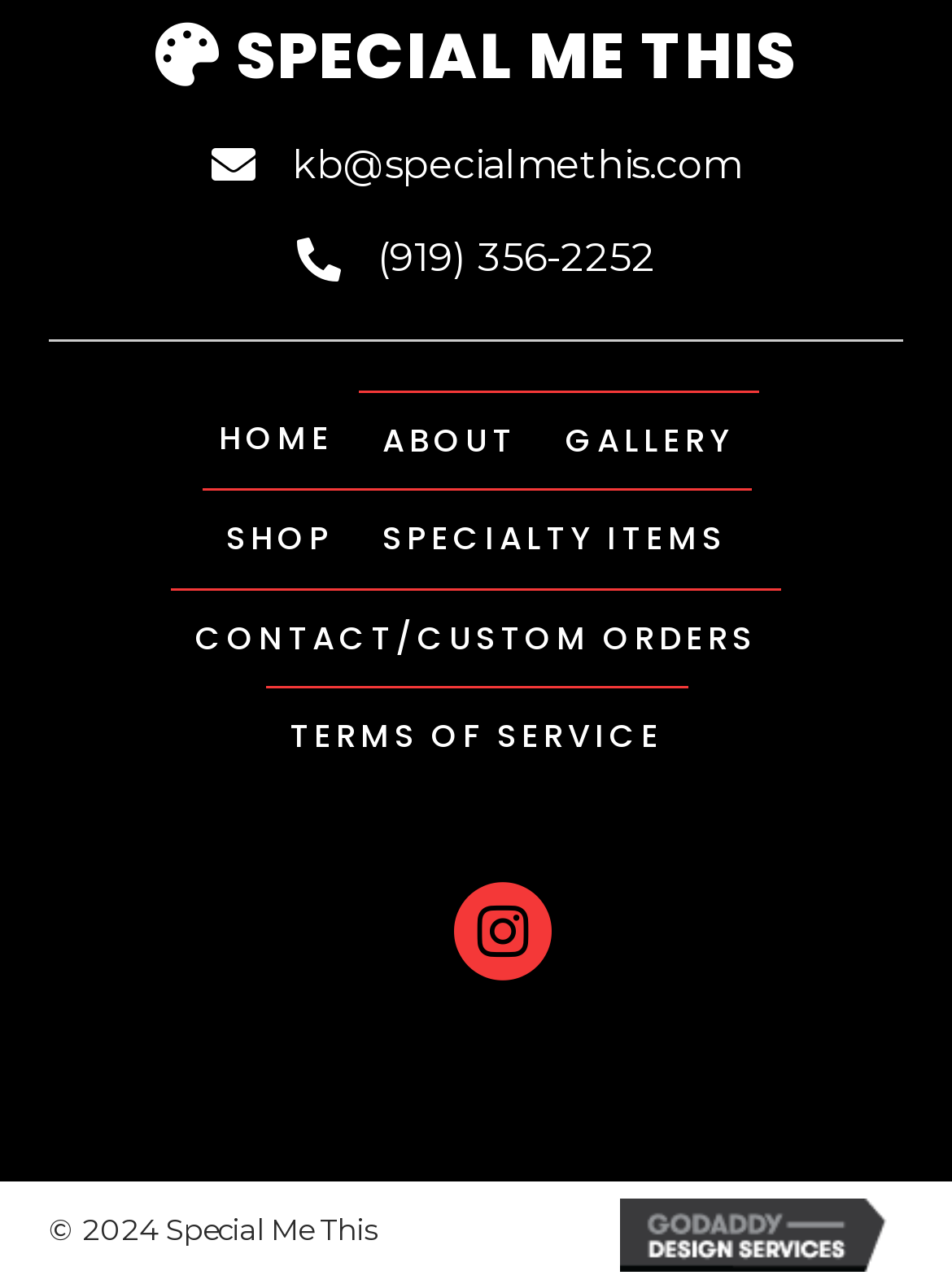Determine the bounding box of the UI element mentioned here: "Shop". The coordinates must be in the format [left, top, right, bottom] with values ranging from 0 to 1.

[0.212, 0.382, 0.376, 0.458]